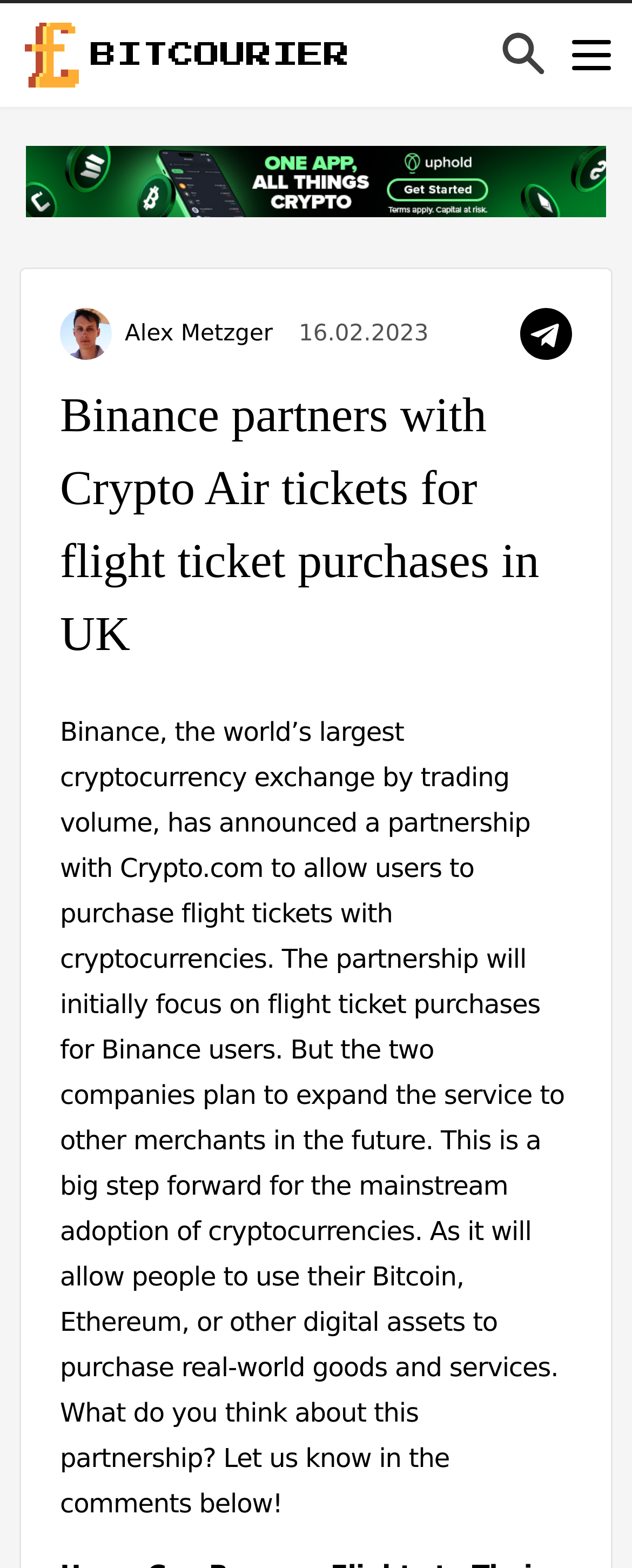Identify the main heading of the webpage and provide its text content.

Binance partners with Crypto Air tickets for flight ticket purchases in UK